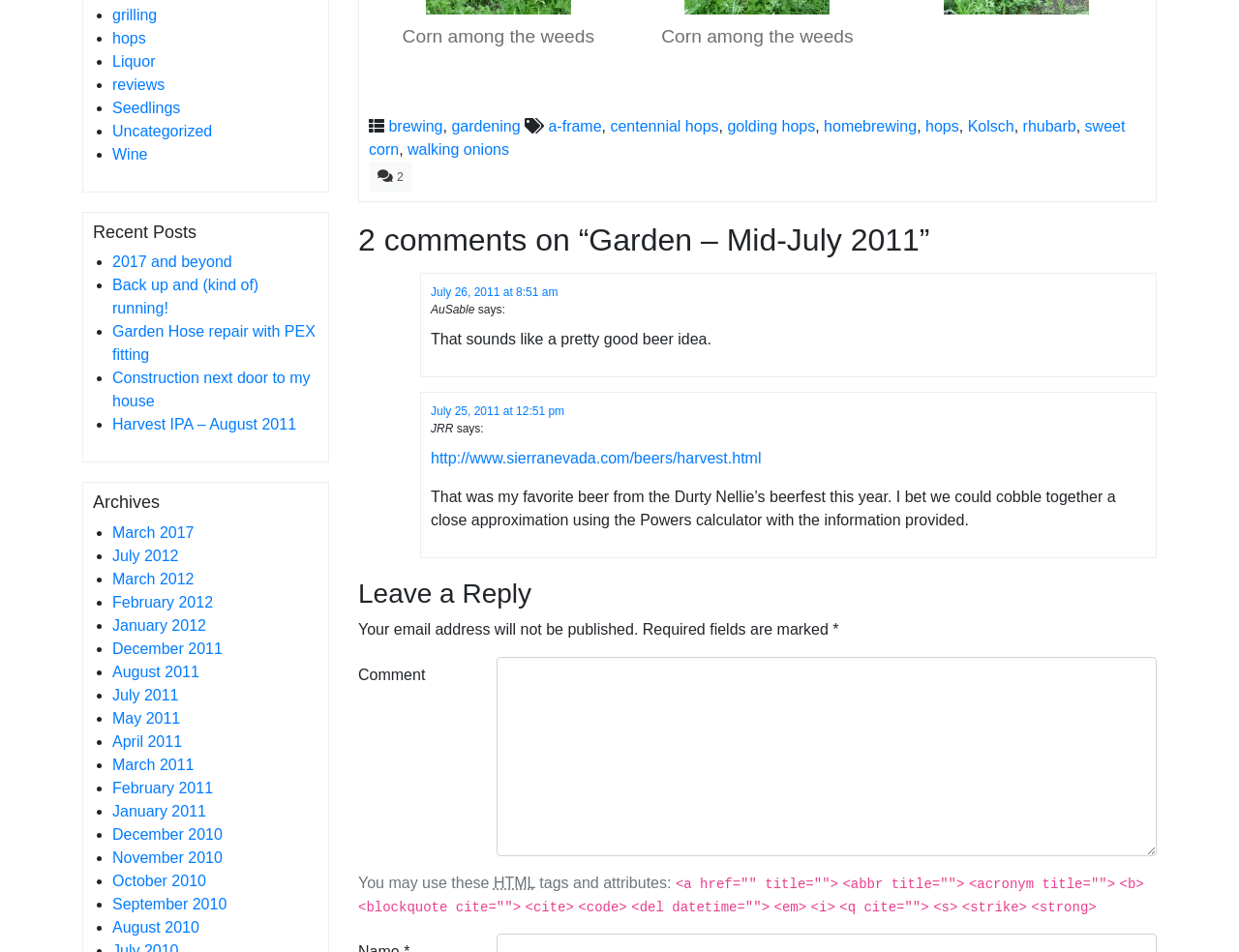Determine the bounding box coordinates of the clickable region to follow the instruction: "click on the link 'Wine'".

[0.091, 0.153, 0.119, 0.171]